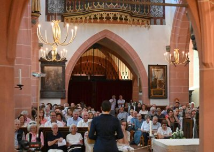Please reply to the following question using a single word or phrase: 
What type of choir is performing in the concert?

Boys' choir